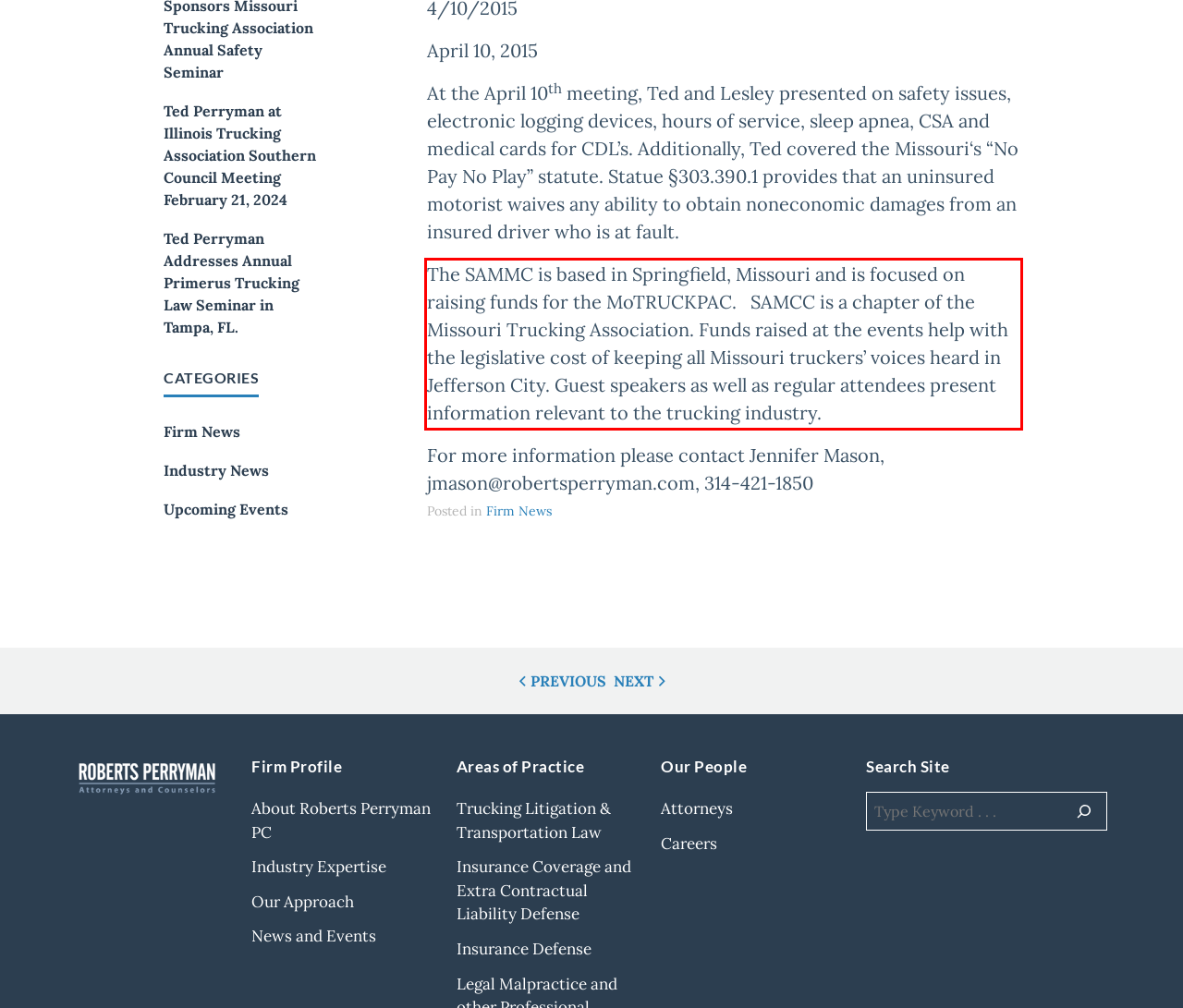Your task is to recognize and extract the text content from the UI element enclosed in the red bounding box on the webpage screenshot.

The SAMMC is based in Springfield, Missouri and is focused on raising funds for the MoTRUCKPAC. SAMCC is a chapter of the Missouri Trucking Association. Funds raised at the events help with the legislative cost of keeping all Missouri truckers’ voices heard in Jefferson City. Guest speakers as well as regular attendees present information relevant to the trucking industry.